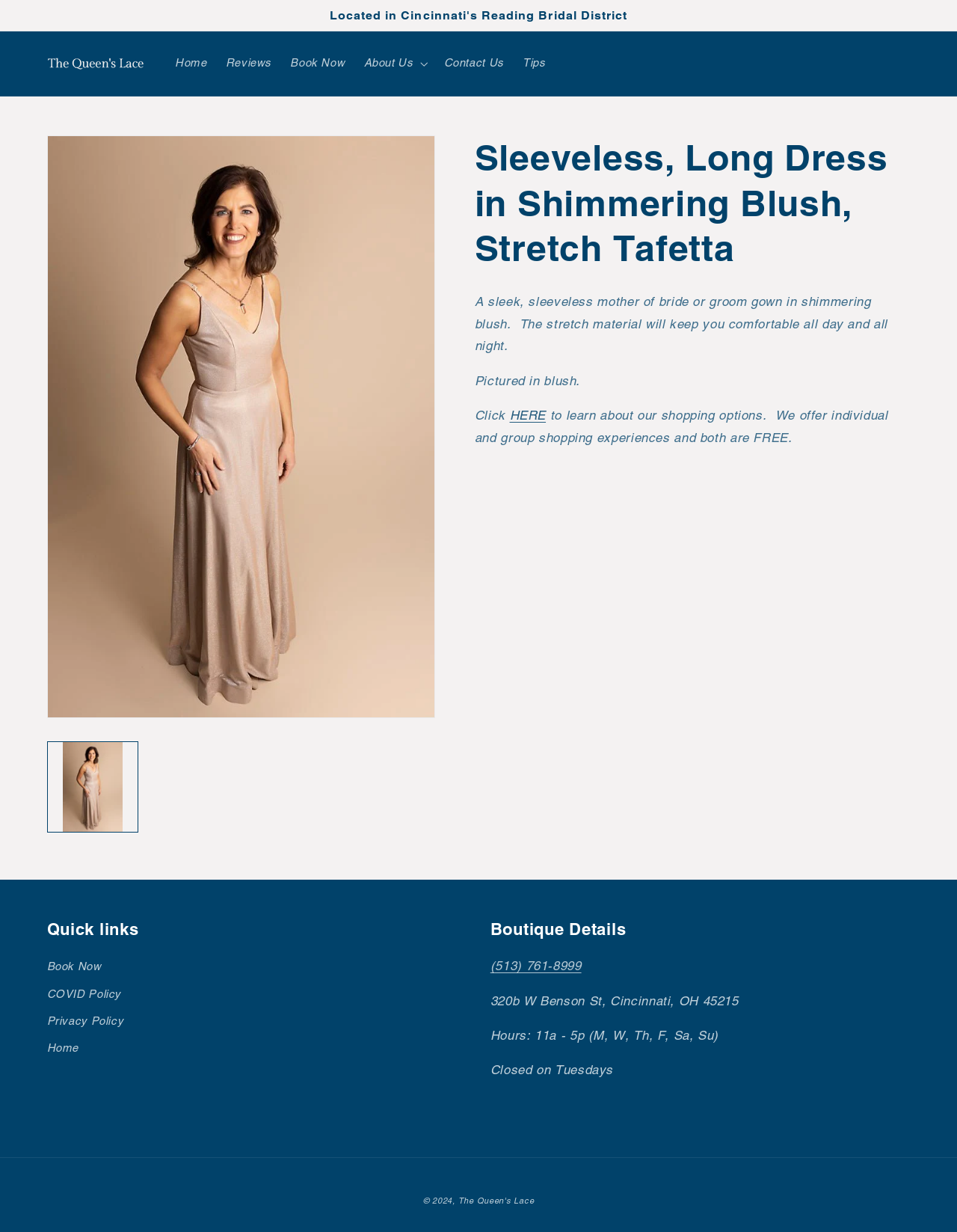Find and indicate the bounding box coordinates of the region you should select to follow the given instruction: "Click the logo for The Queens Lace dress shop".

[0.043, 0.039, 0.157, 0.064]